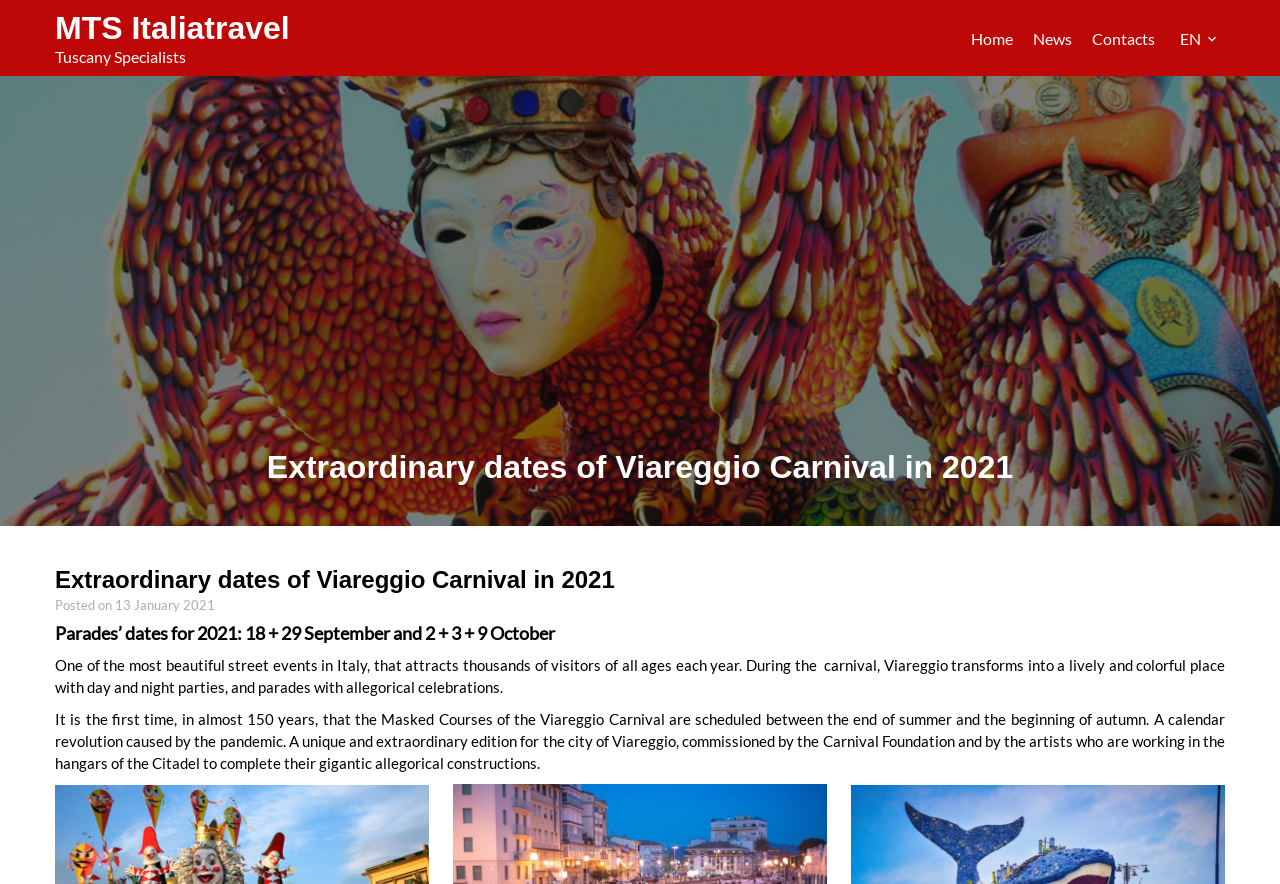What is the date range of the parades in 2021?
Using the information from the image, provide a comprehensive answer to the question.

The webpage states 'Parades’ dates for 2021: 18 + 29 September and 2 + 3 + 9 October' in the StaticText element, providing the date range of the parades in 2021.